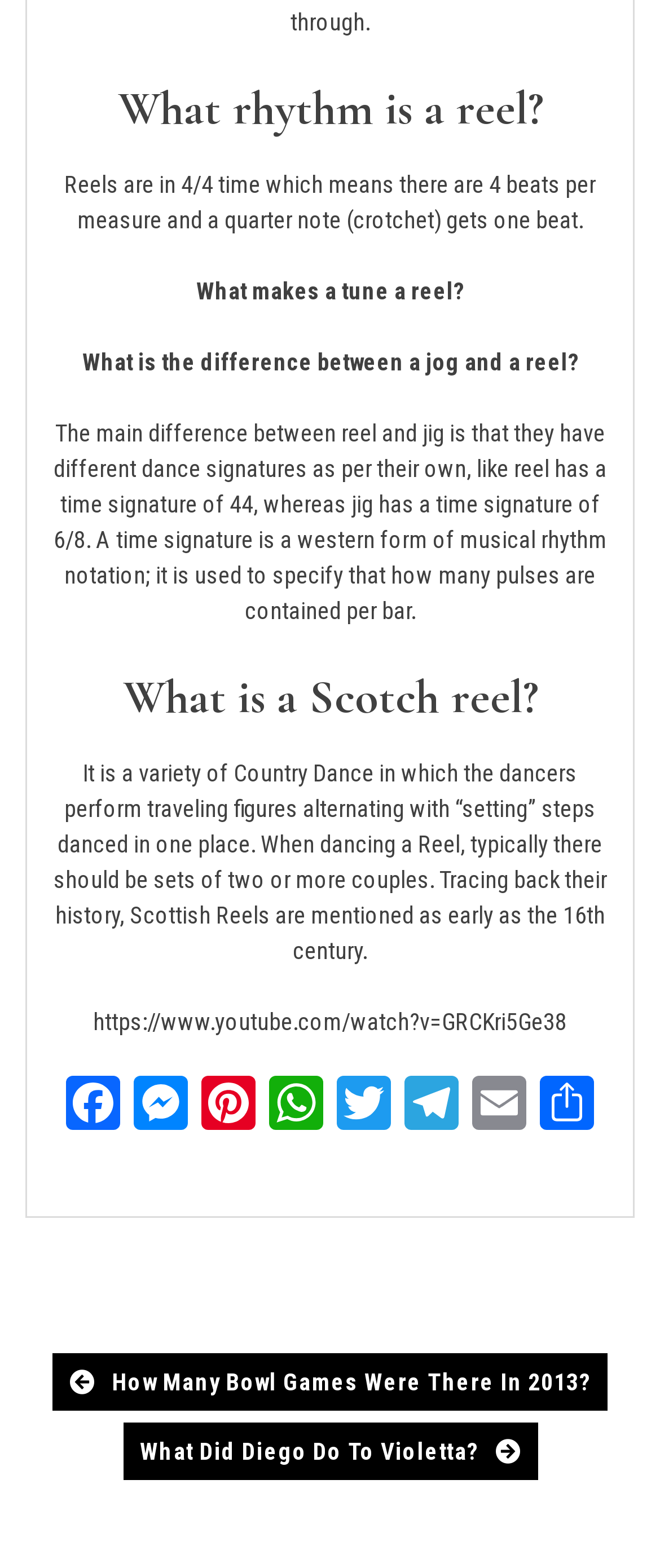Respond to the following question with a brief word or phrase:
How many beats are in a measure of a reel?

4